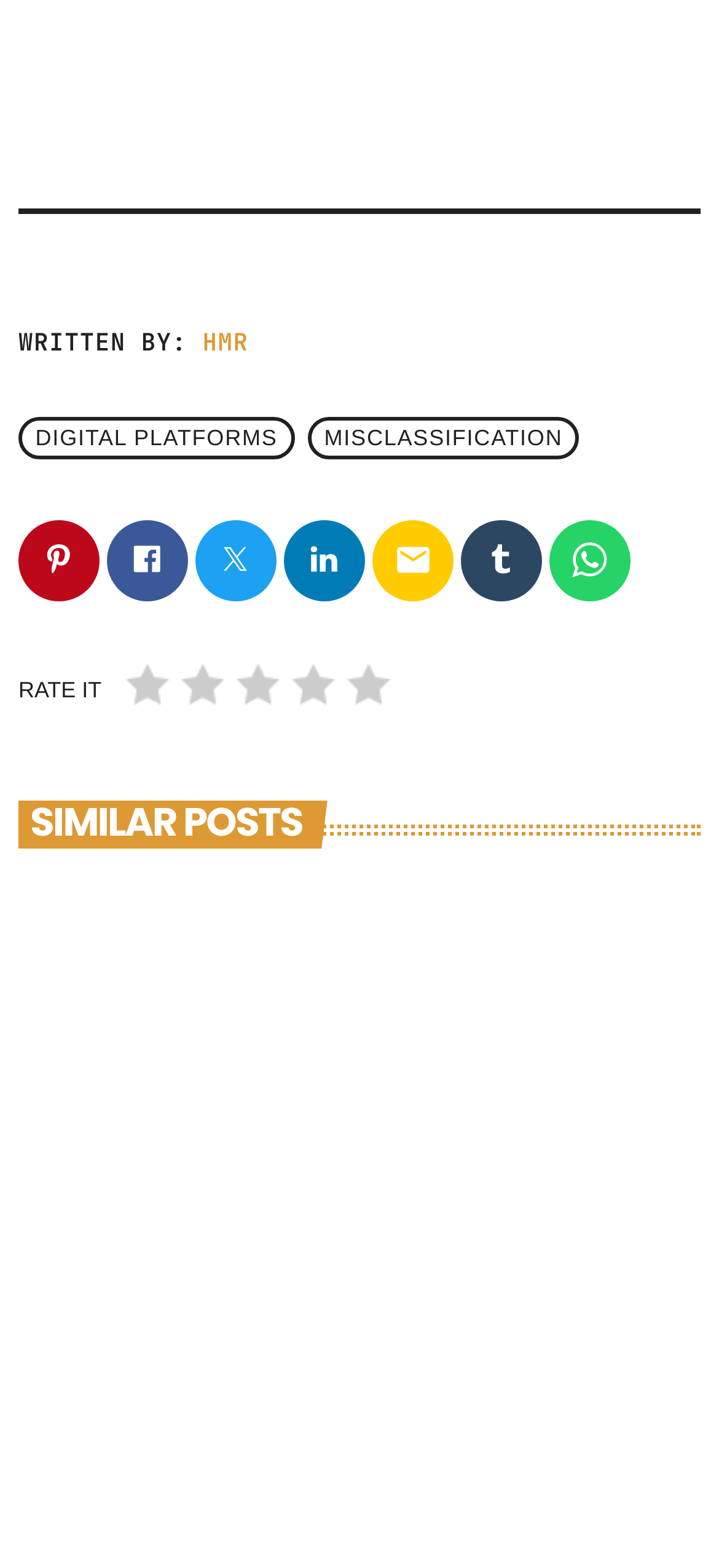By analyzing the image, answer the following question with a detailed response: What is the text above the rating options?

The static text 'RATE IT' is positioned above the rating options, indicating that it is the text above the rating options.